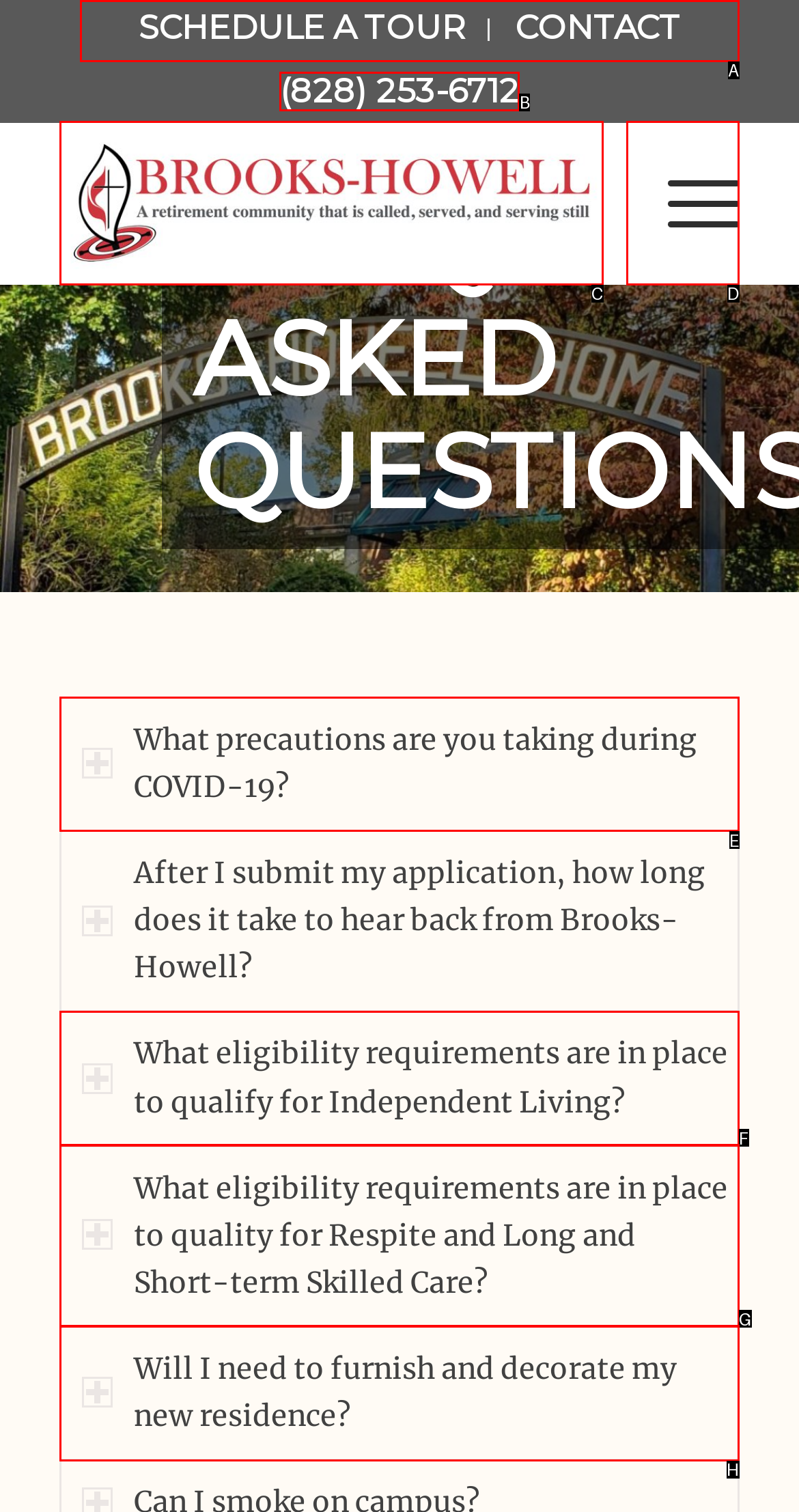Identify the HTML element I need to click to complete this task: Click on What precautions are you taking during COVID-19? Provide the option's letter from the available choices.

E